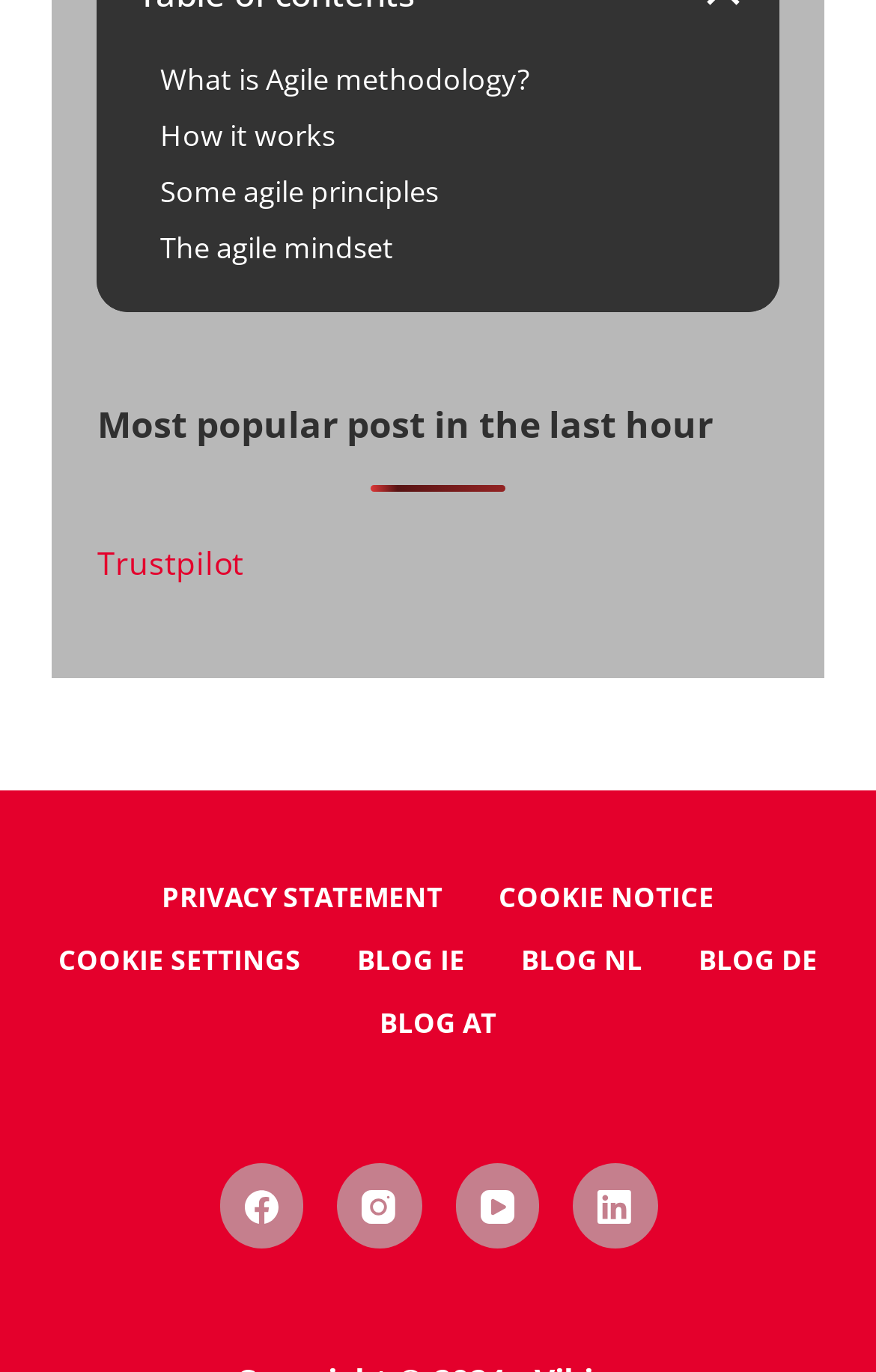Respond with a single word or phrase to the following question: How many links are in the footer menu?

8